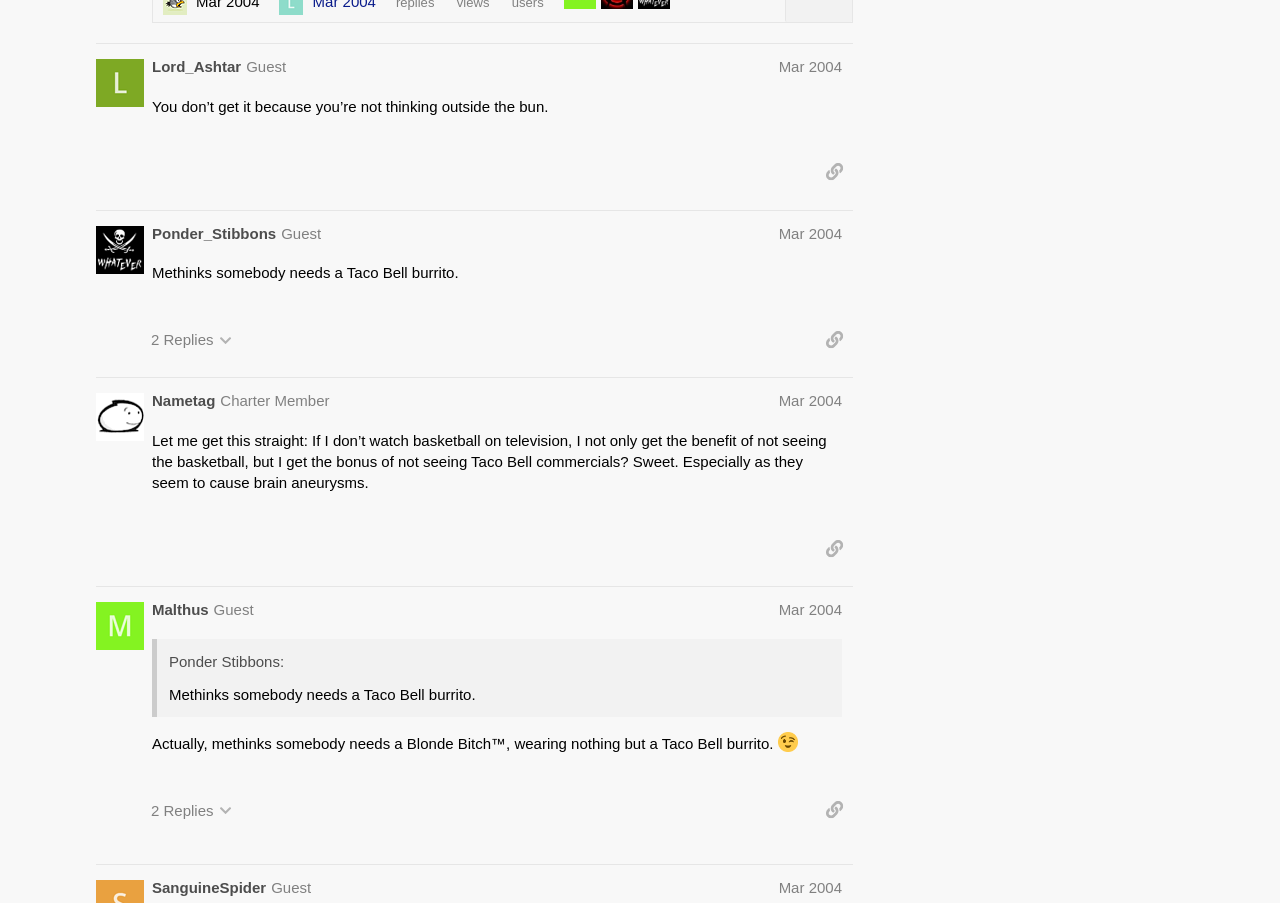Who is the author of the latest post?
By examining the image, provide a one-word or phrase answer.

SanguineSpider